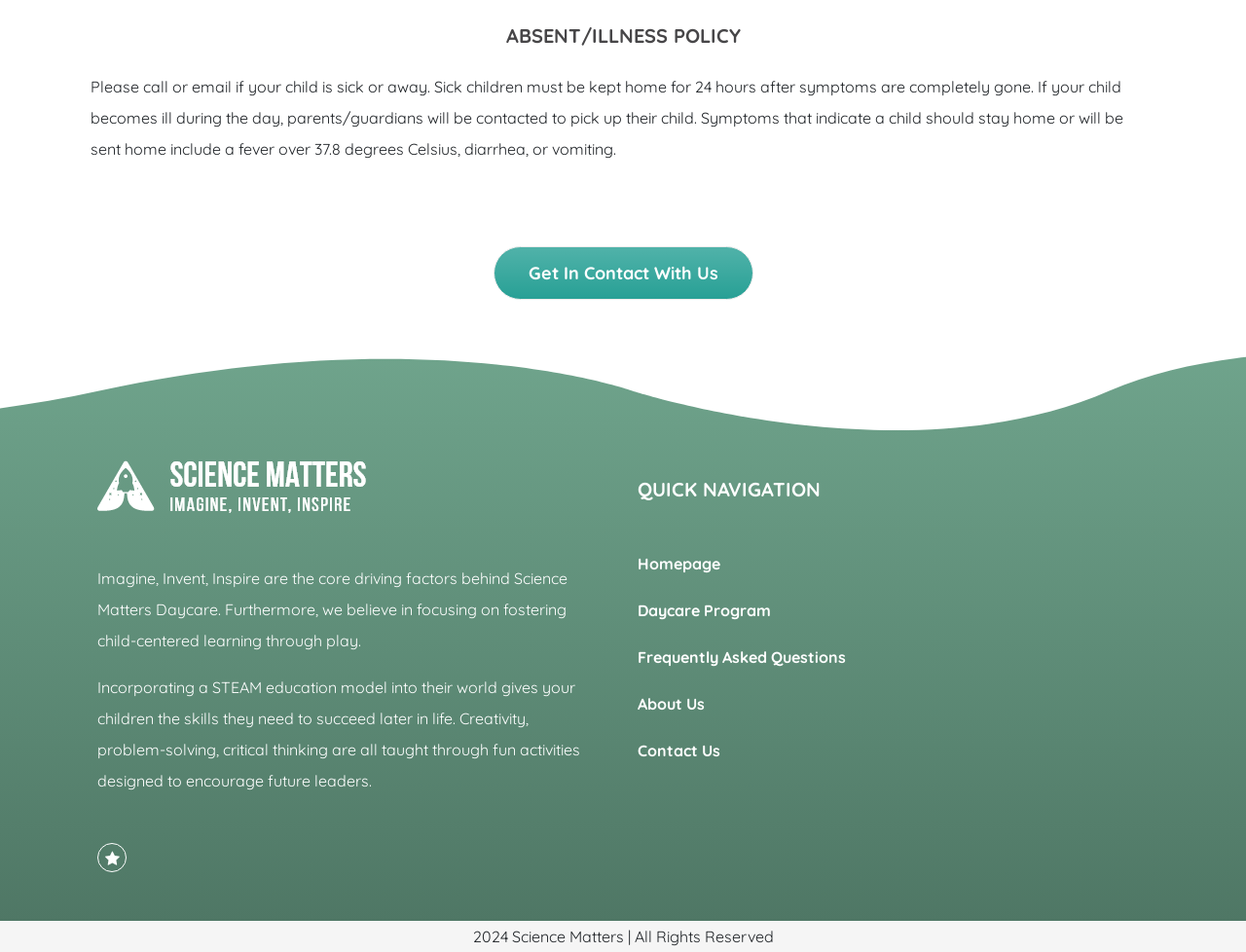How can parents contact the daycare?
Please provide a detailed and comprehensive answer to the question.

The webpage provides a link 'Get In Contact With Us' and mentions that parents can call or email if their child is sick or away, indicating that these are the ways to contact the daycare.